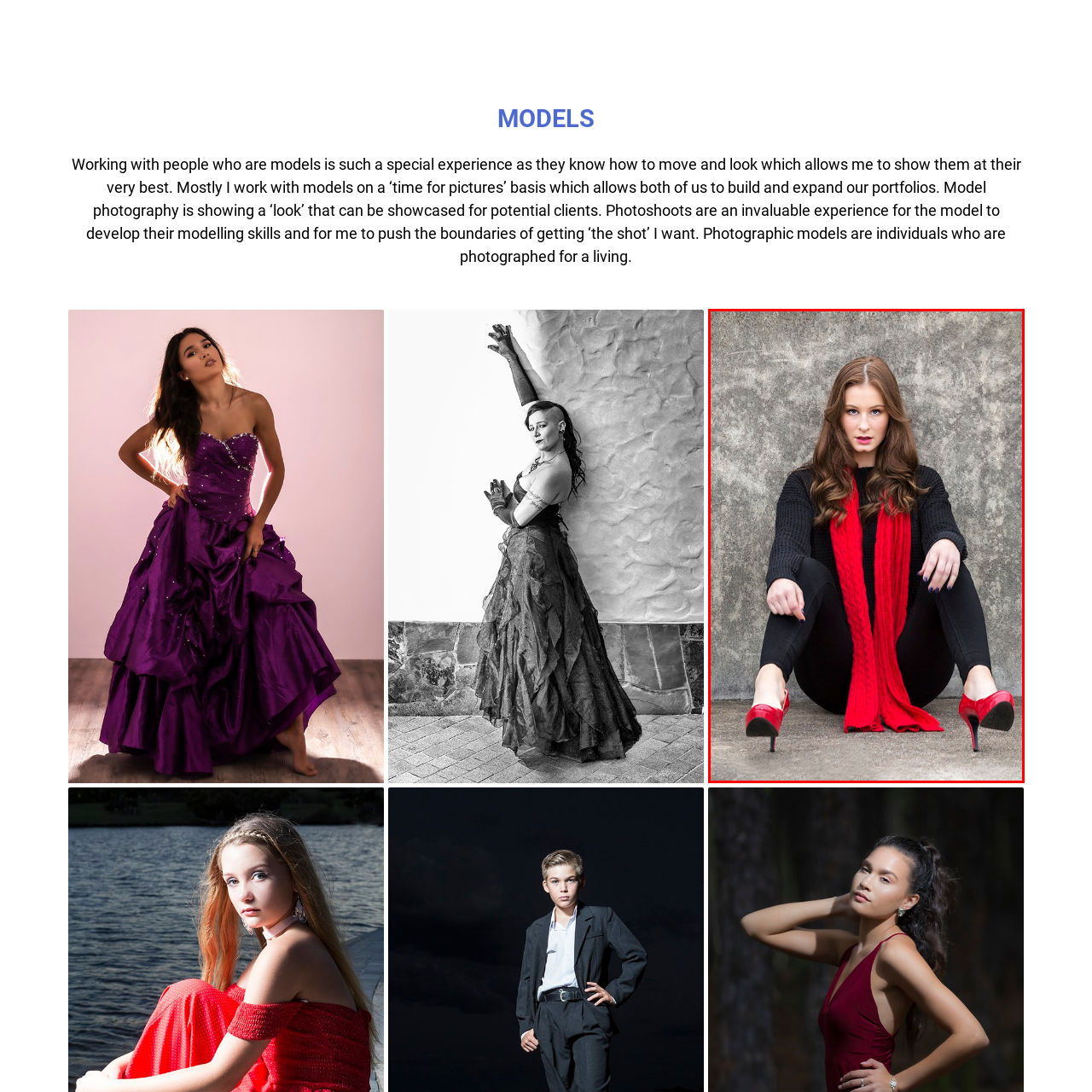What type of shoes is the model wearing?  
Look closely at the image marked by the red border and give a detailed response rooted in the visual details found within the image.

The model completes her outfit with shiny red high heels, which emphasize her stylish and modern aesthetic, and add a touch of glamour to her overall look.